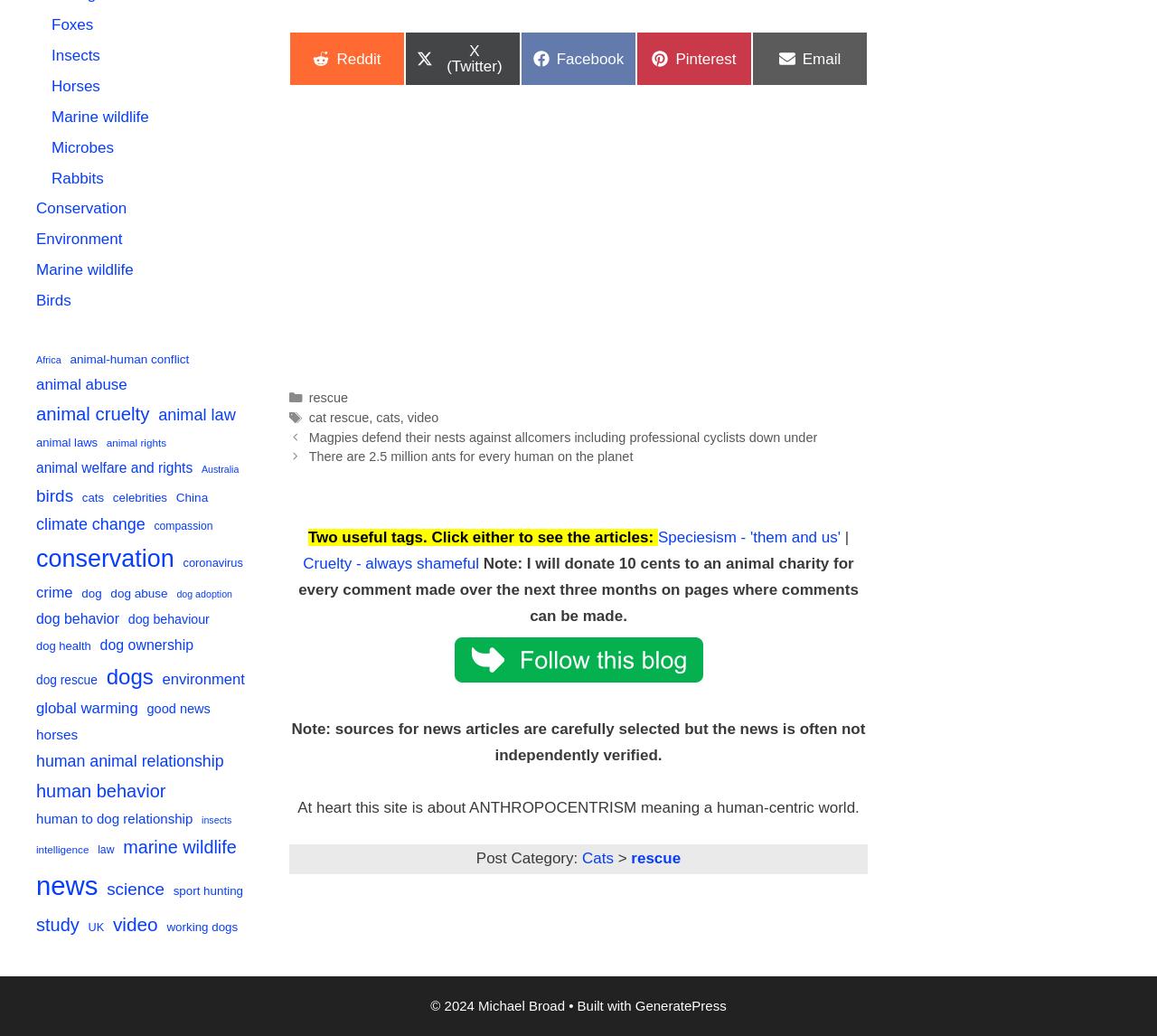Highlight the bounding box coordinates of the region I should click on to meet the following instruction: "Click on the 'Cats' category".

[0.503, 0.821, 0.53, 0.837]